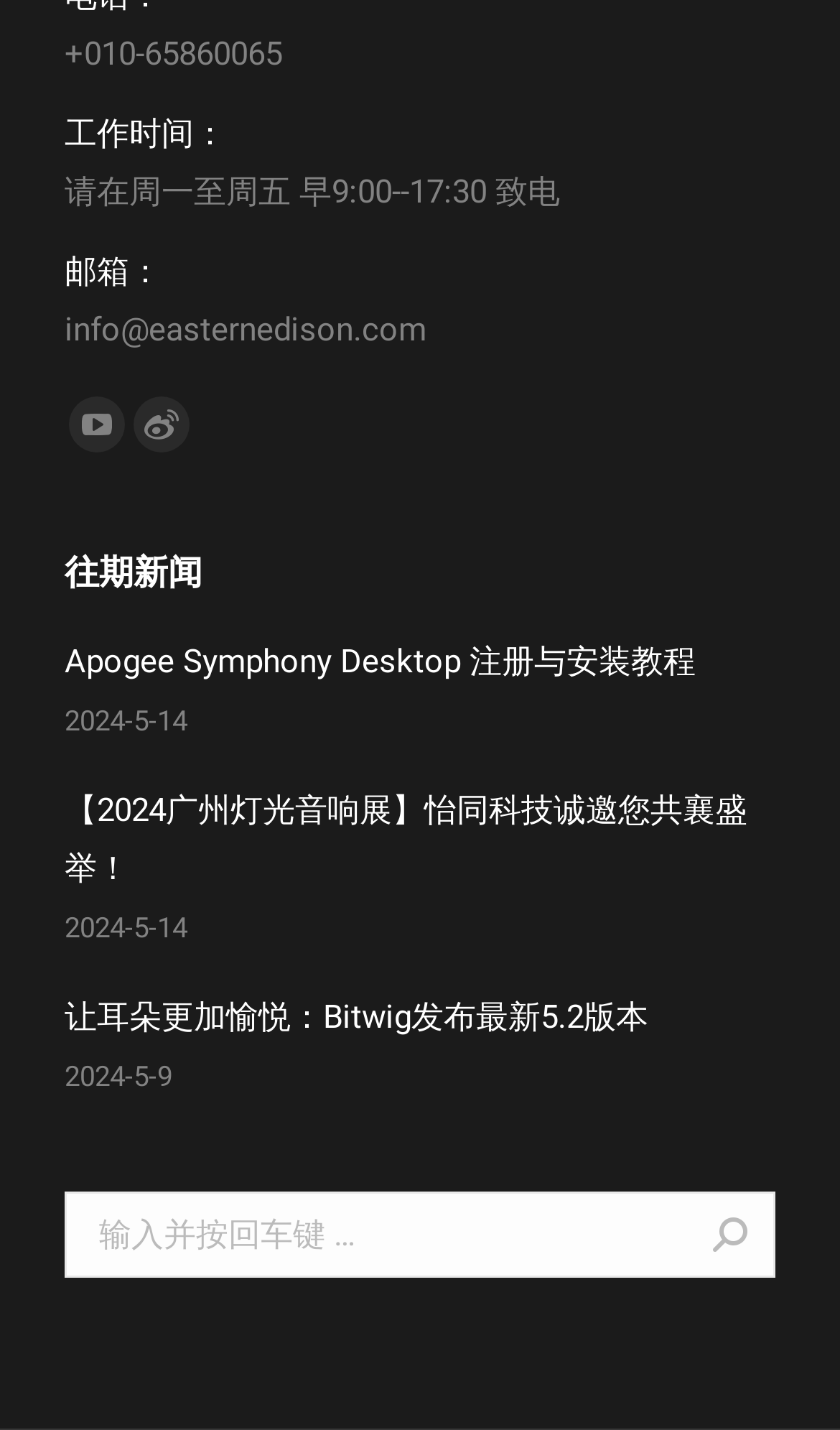Can you identify the bounding box coordinates of the clickable region needed to carry out this instruction: 'Call the phone number'? The coordinates should be four float numbers within the range of 0 to 1, stated as [left, top, right, bottom].

[0.077, 0.024, 0.336, 0.051]